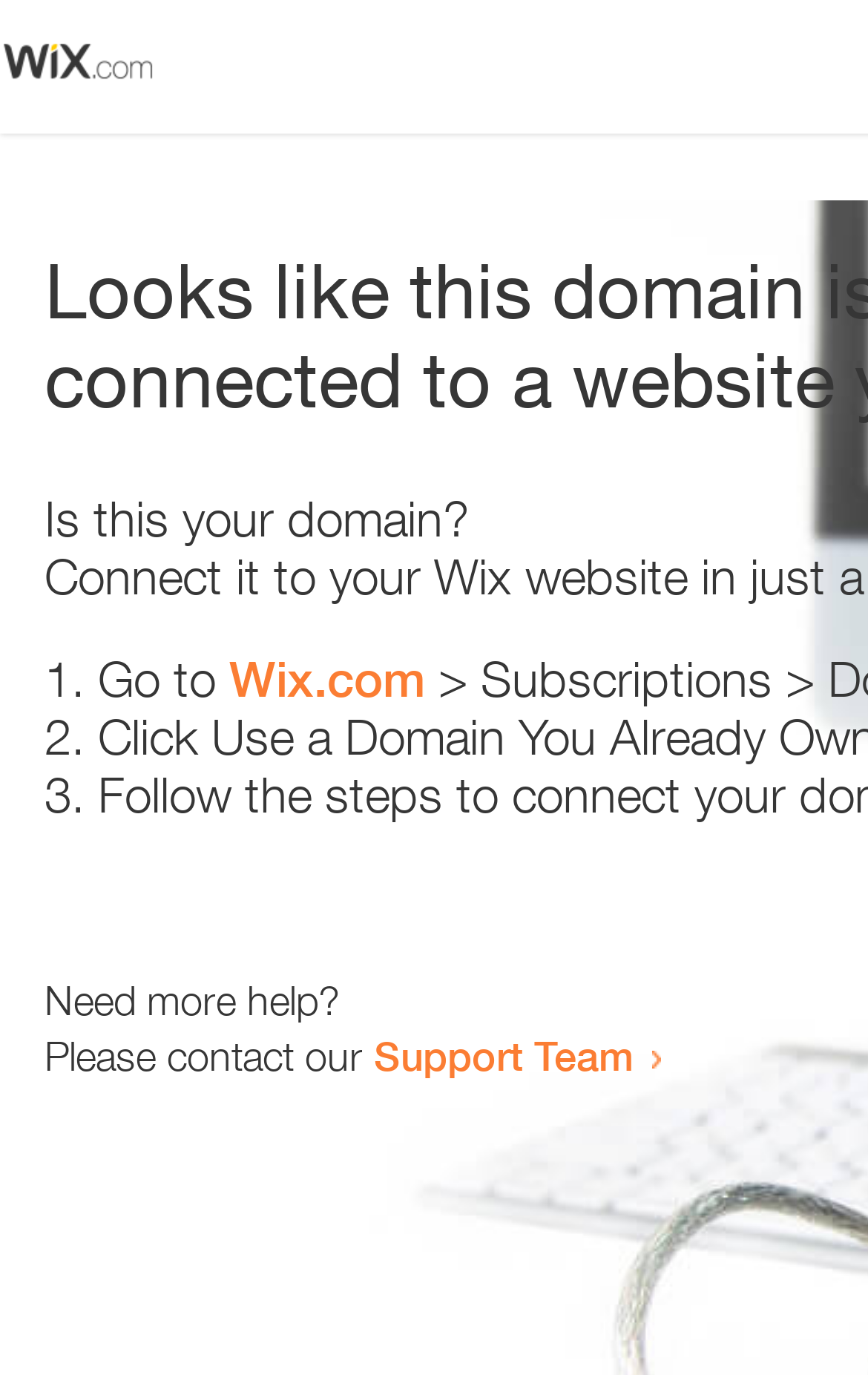Answer the question below in one word or phrase:
What is the domain being referred to?

Wix.com